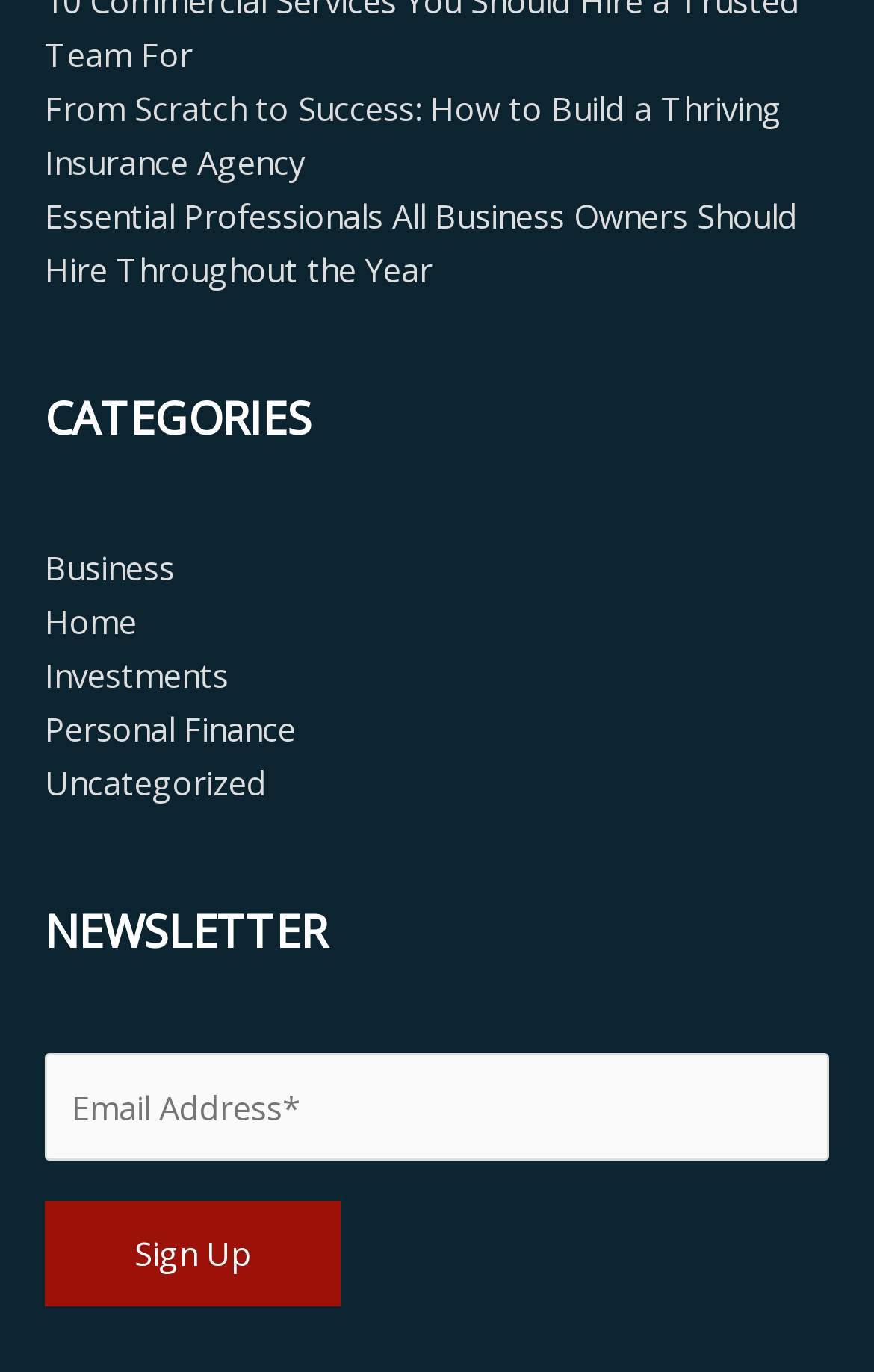Based on the image, give a detailed response to the question: What is the required field in the form?

By examining the form element, I found a textbox element with the text 'Email Address*' and the attribute 'required: True'. This indicates that the email address is a required field in the form.